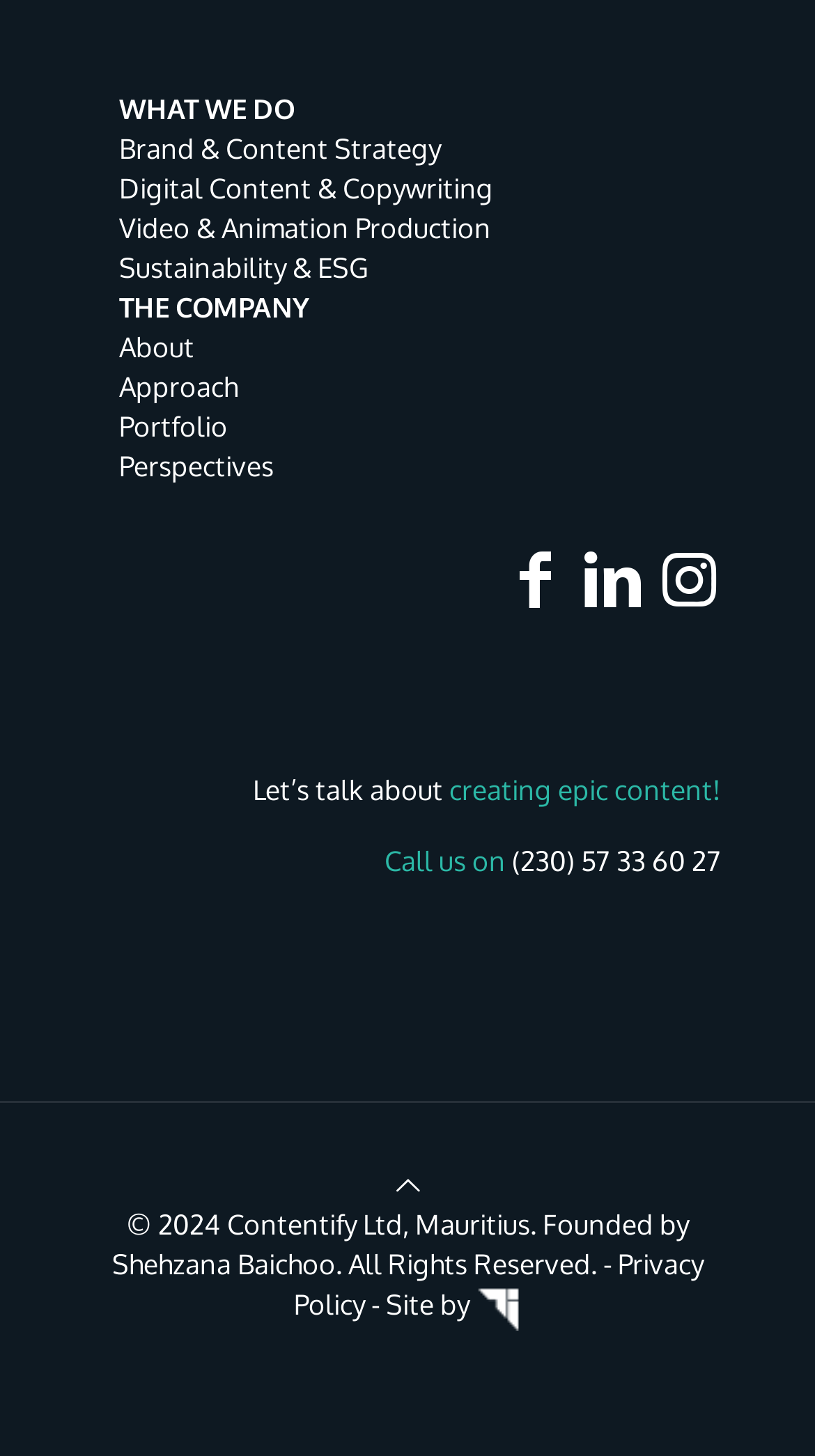What is the company's main focus? From the image, respond with a single word or brief phrase.

Content creation